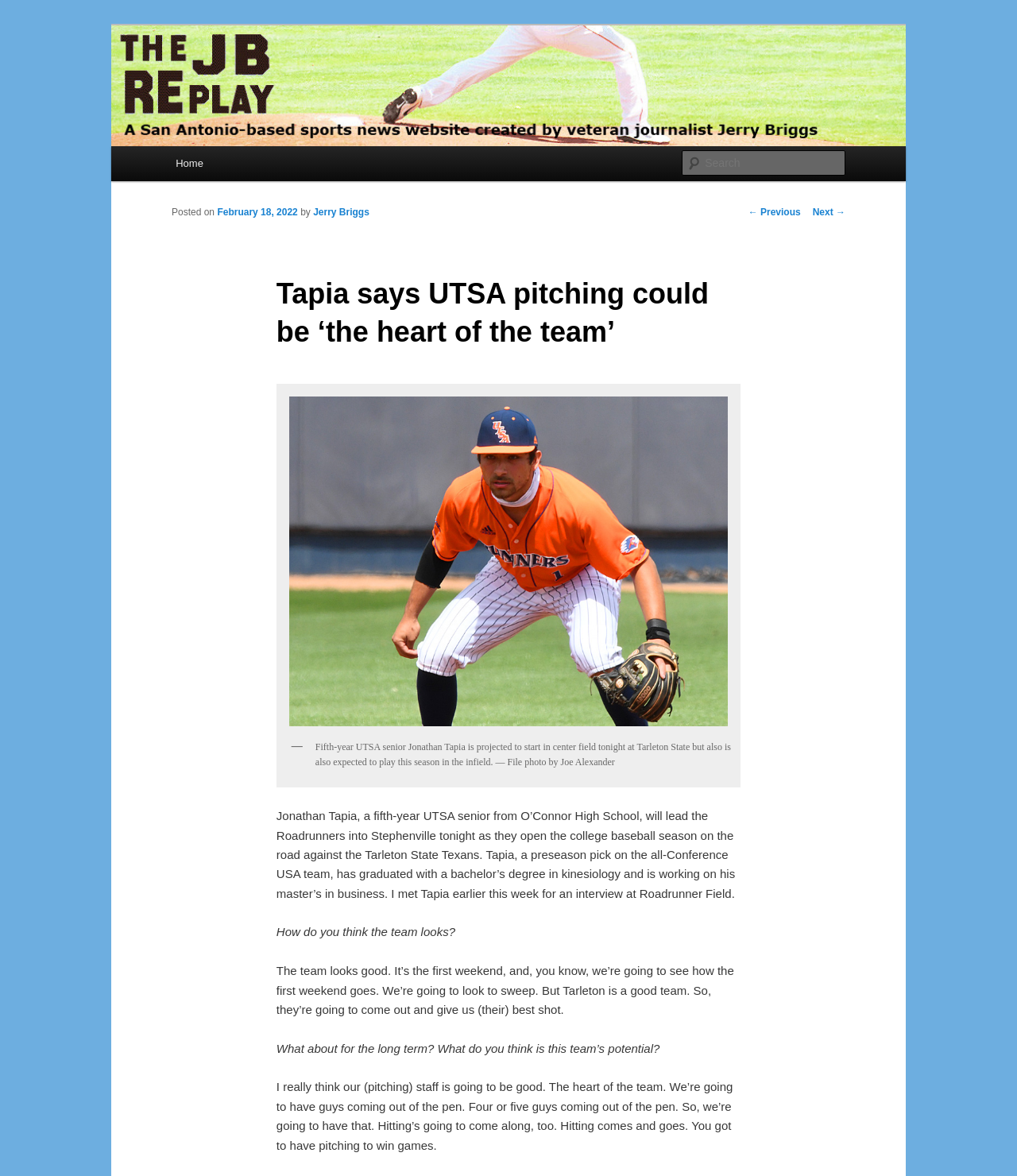Using the description: "Home", determine the UI element's bounding box coordinates. Ensure the coordinates are in the format of four float numbers between 0 and 1, i.e., [left, top, right, bottom].

[0.16, 0.125, 0.212, 0.154]